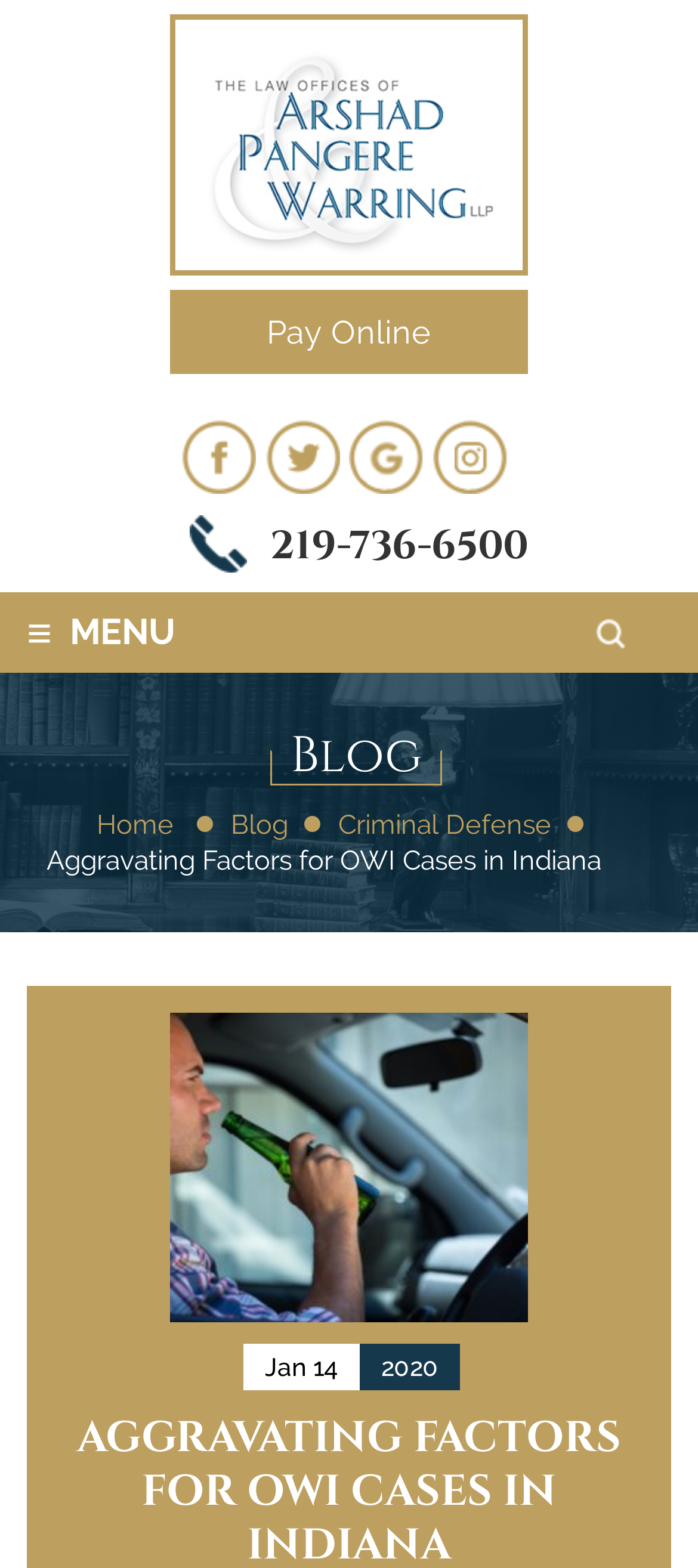How many social media links are there?
Please utilize the information in the image to give a detailed response to the question.

There are four social media links, namely Facebook, Twitter, Google+, and Instagram, which can be found in the middle of the webpage.